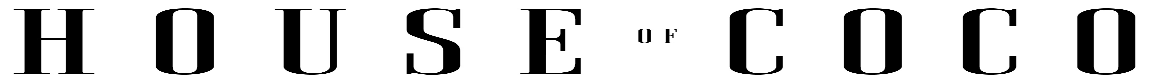What is one of the travel destinations featured in the magazine?
Refer to the image and provide a one-word or short phrase answer.

Greek romantic getaways